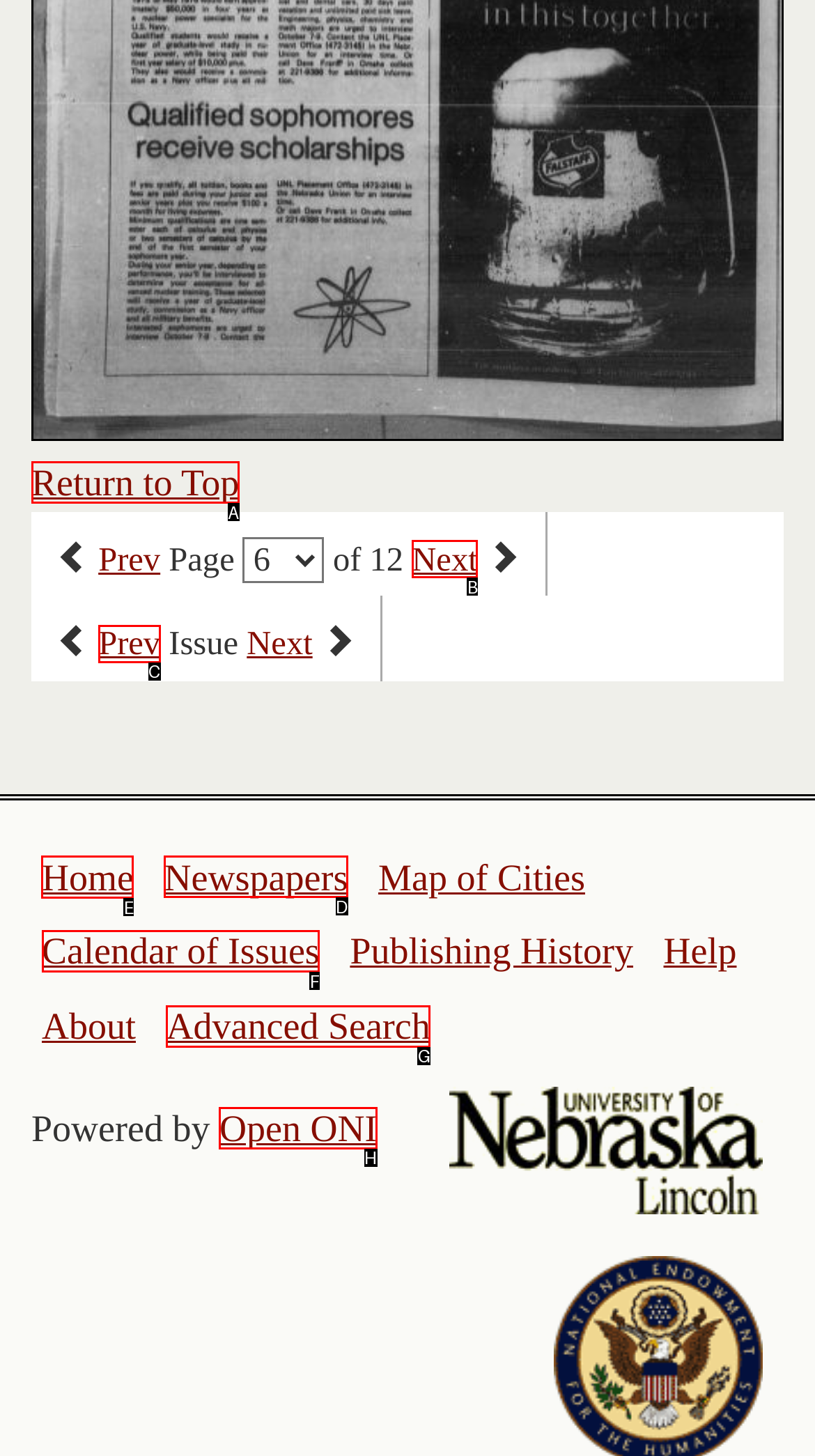To execute the task: Go to home, which one of the highlighted HTML elements should be clicked? Answer with the option's letter from the choices provided.

E